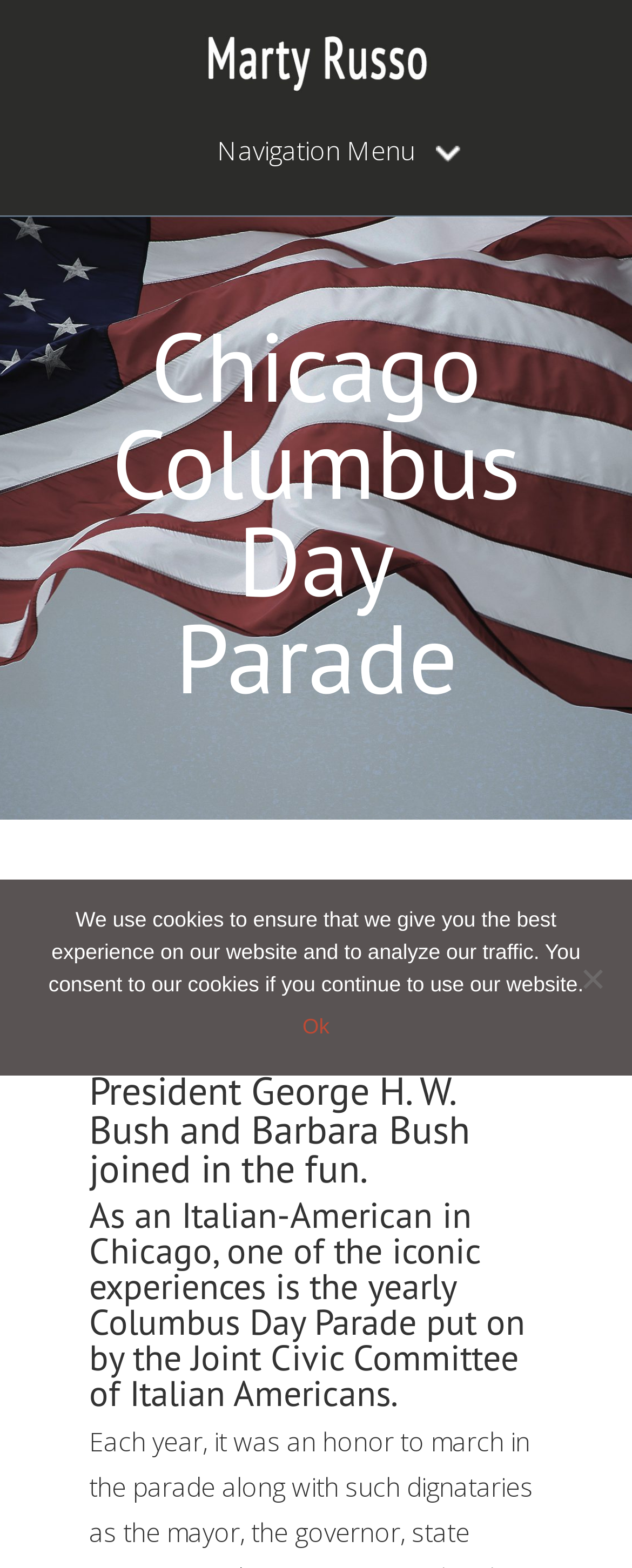Answer the question briefly using a single word or phrase: 
Who joined in the fun at the 1986 parade?

Vice President George H. W. Bush and Barbara Bush